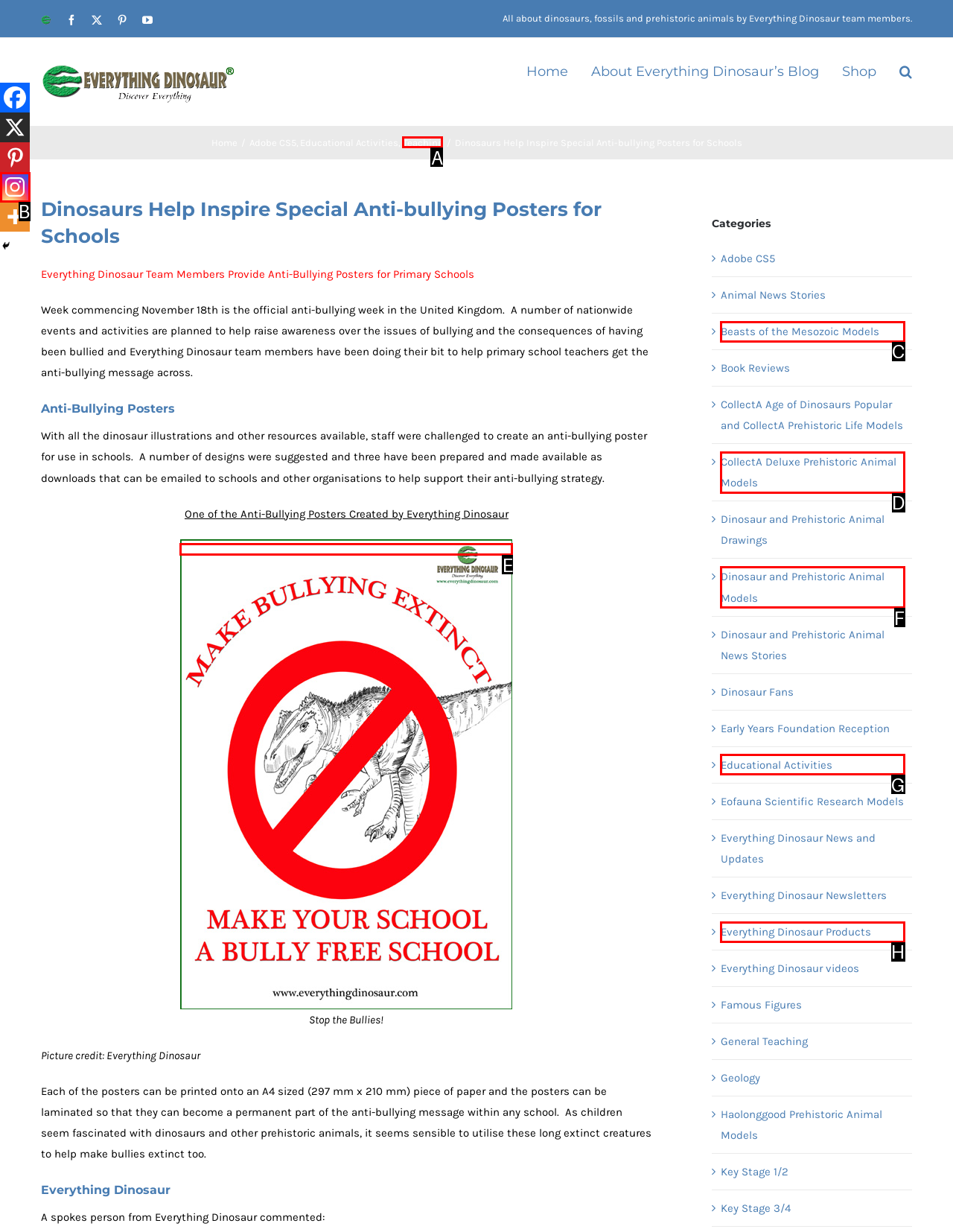Tell me which one HTML element I should click to complete the following task: Download the 'Stop the Bullies!' poster Answer with the option's letter from the given choices directly.

E